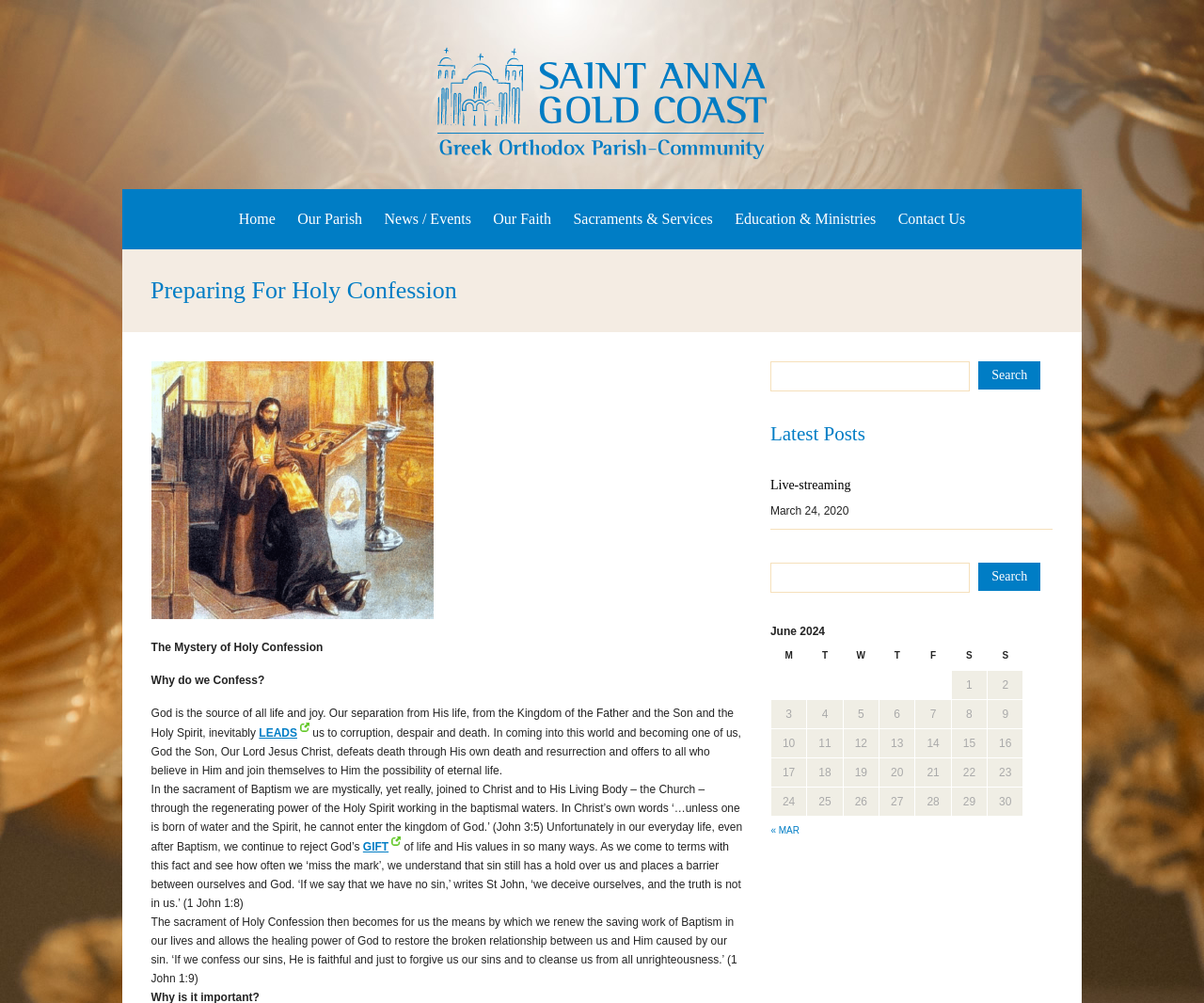Please provide the bounding box coordinates in the format (top-left x, top-left y, bottom-right x, bottom-right y). Remember, all values are floating point numbers between 0 and 1. What is the bounding box coordinate of the region described as: News / Events

[0.319, 0.21, 0.391, 0.226]